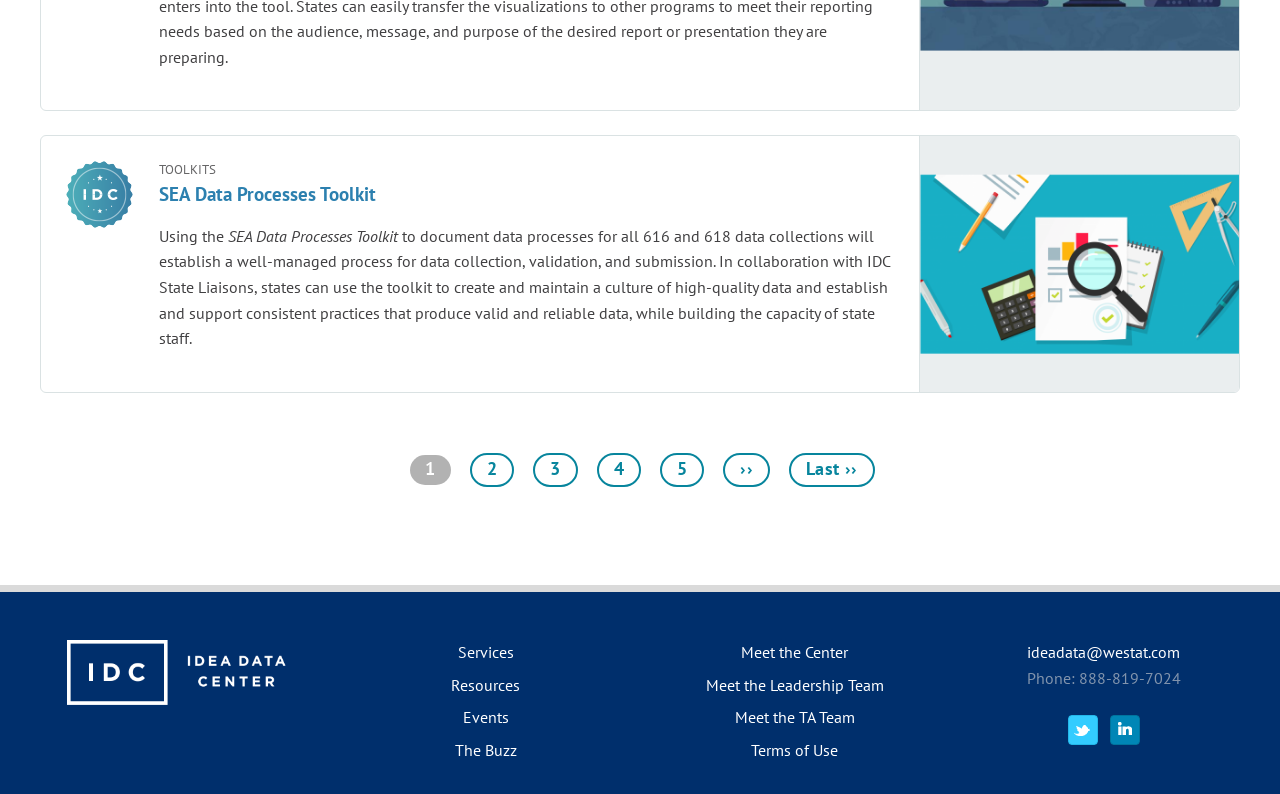Can you pinpoint the bounding box coordinates for the clickable element required for this instruction: "Click on the Site Logo"? The coordinates should be four float numbers between 0 and 1, i.e., [left, top, right, bottom].

[0.031, 0.806, 0.245, 0.887]